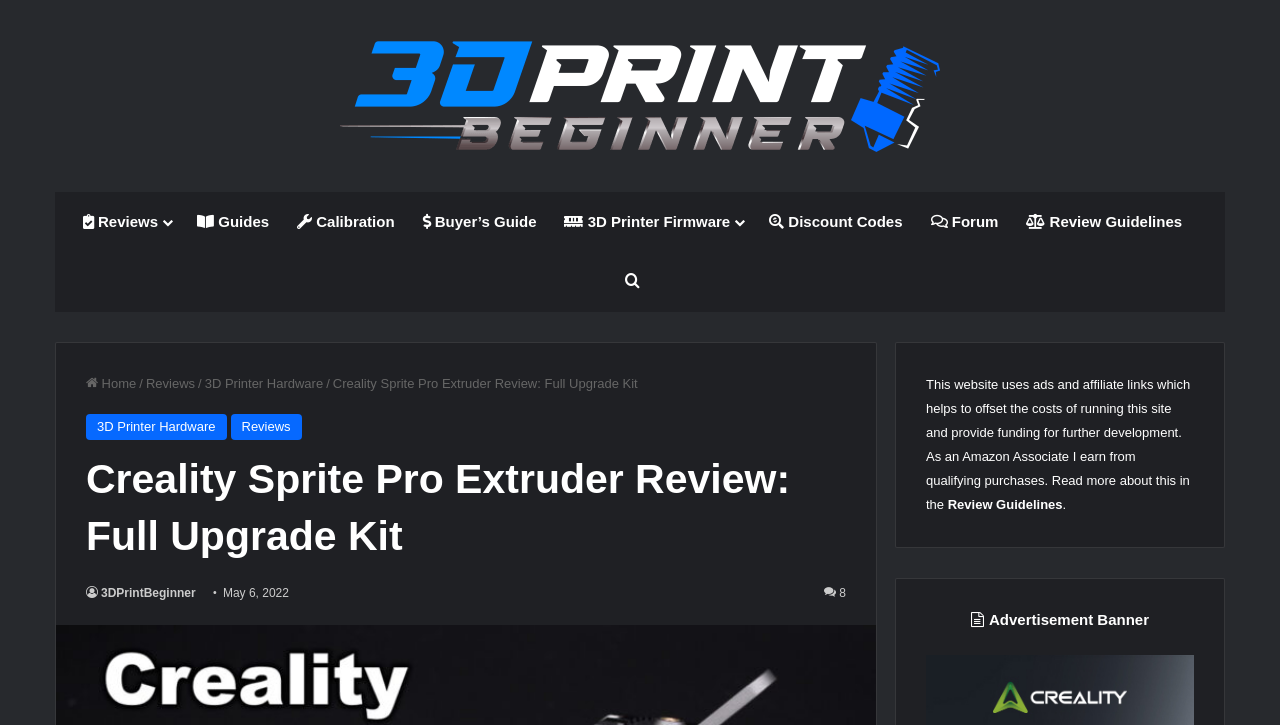Examine the image and give a thorough answer to the following question:
What is the date of the review?

I found the answer by looking at the static text element that says 'May 6, 2022' which is likely to be the date of the review.